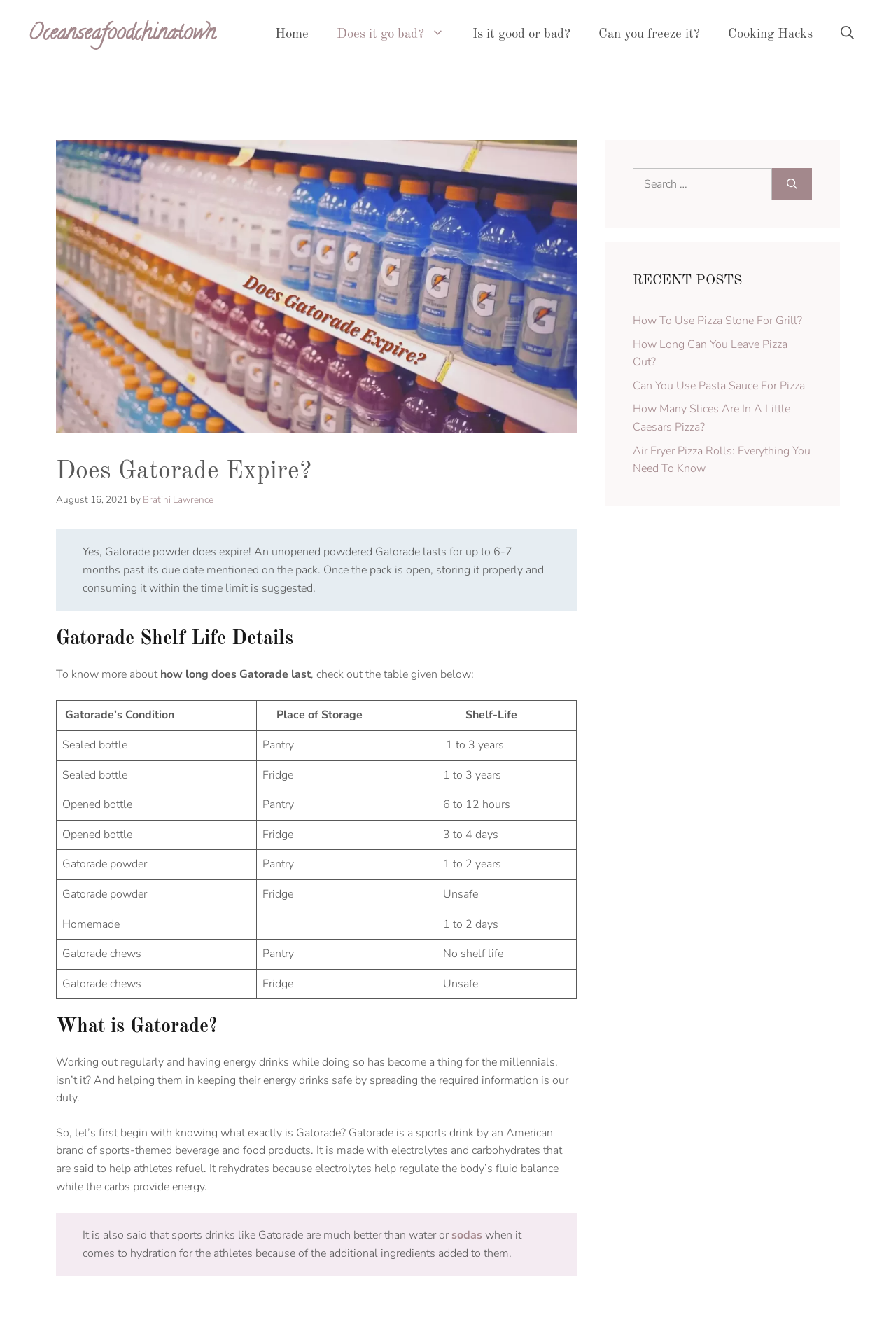Please specify the bounding box coordinates of the region to click in order to perform the following instruction: "Read the 'Does Gatorade Expire?' article".

[0.062, 0.344, 0.644, 0.383]